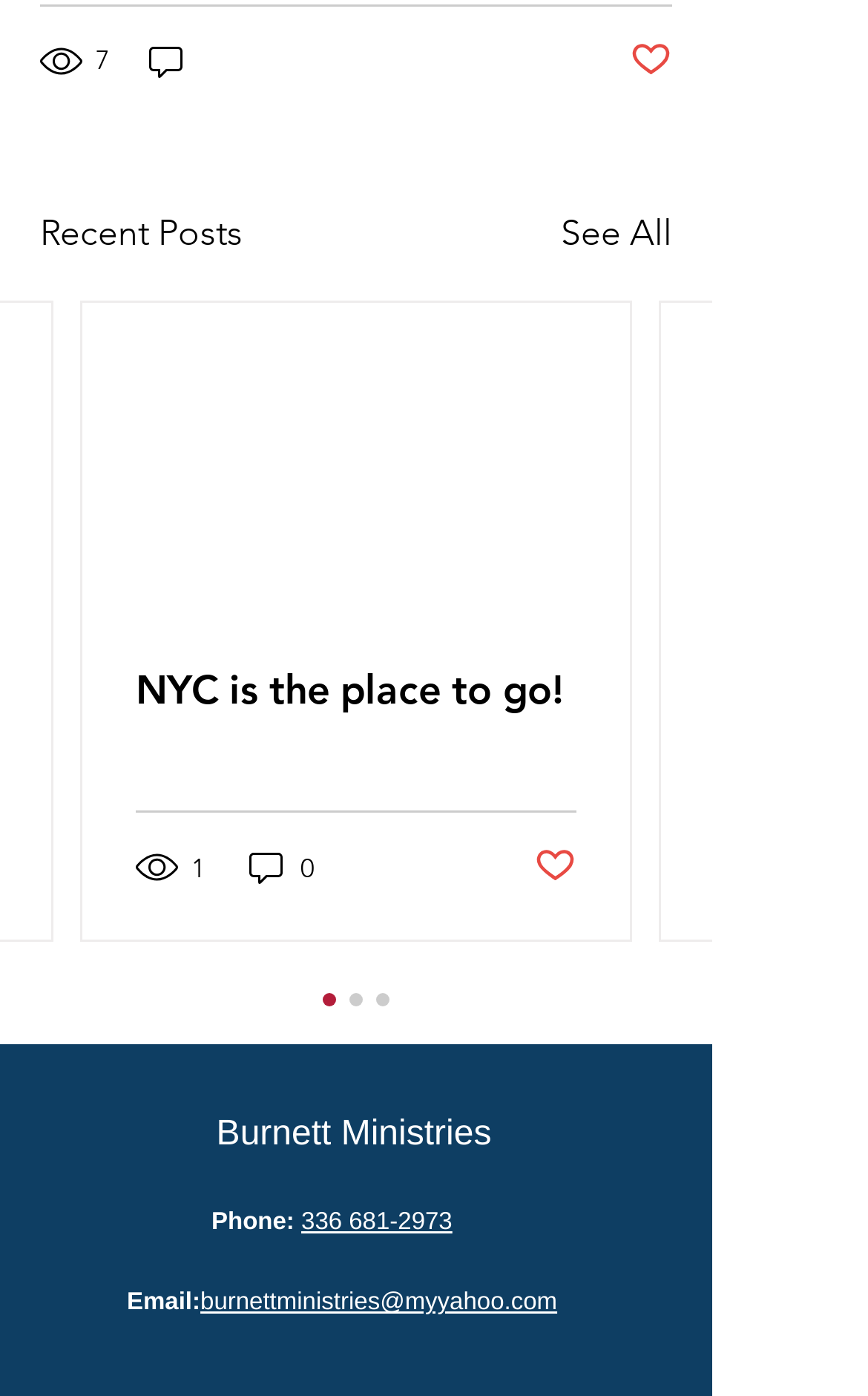Respond to the question with just a single word or phrase: 
What is the phone number of Burnett Ministries?

336 681-2973